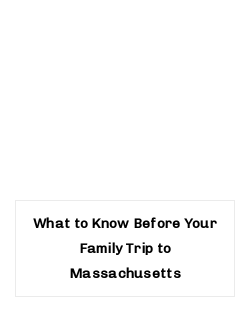Describe the image with as much detail as possible.

The image presents the title "What to Know Before Your Family Trip to Massachusetts," prominently displayed in bold text. This heading serves as an informative introduction for families planning a visit to Massachusetts, highlighting important considerations and tips. The layout emphasizes clarity and readability, making it accessible for viewers seeking guidance on their upcoming trip.